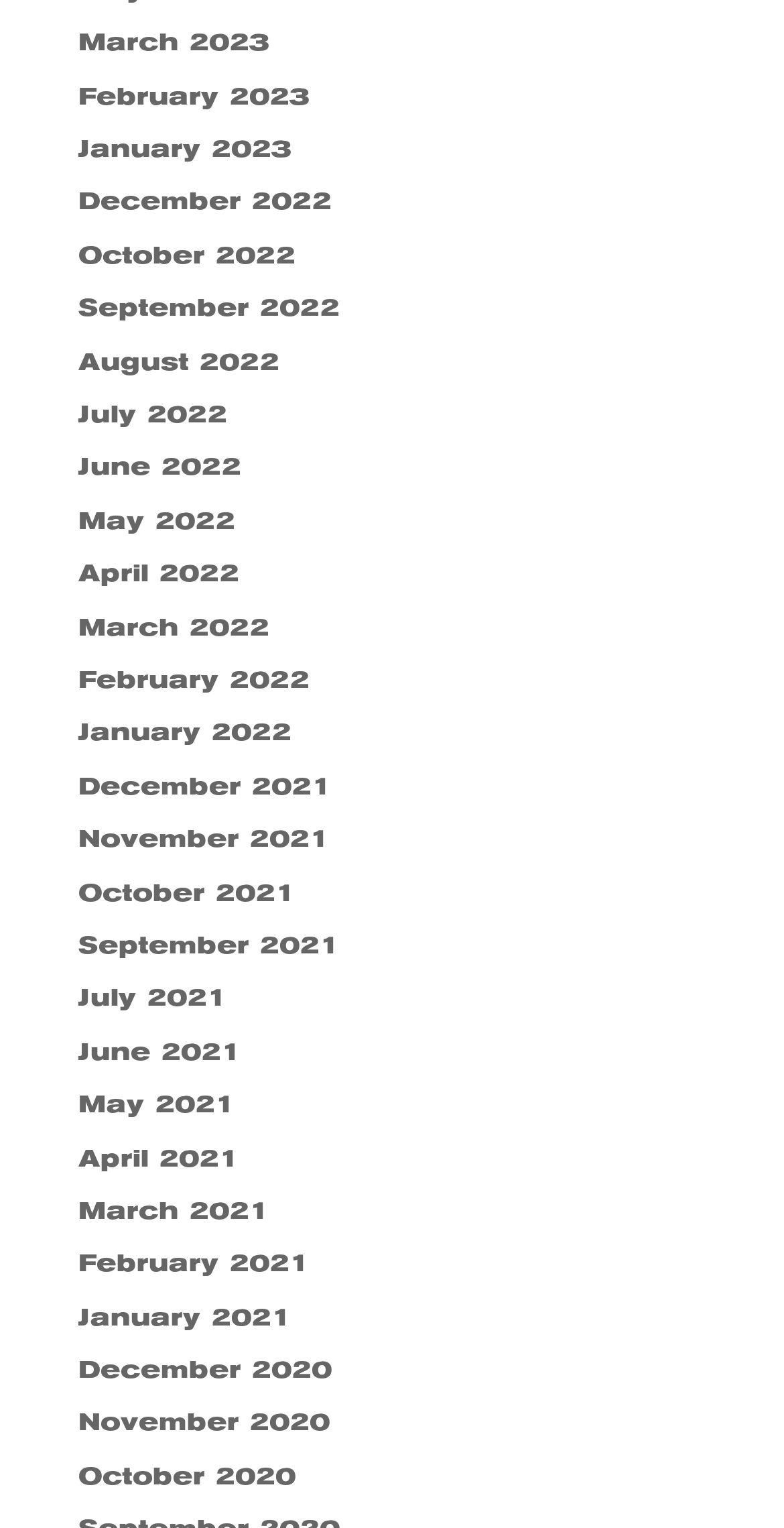Determine the bounding box coordinates of the region to click in order to accomplish the following instruction: "browse December 2020". Provide the coordinates as four float numbers between 0 and 1, specifically [left, top, right, bottom].

[0.1, 0.887, 0.423, 0.906]